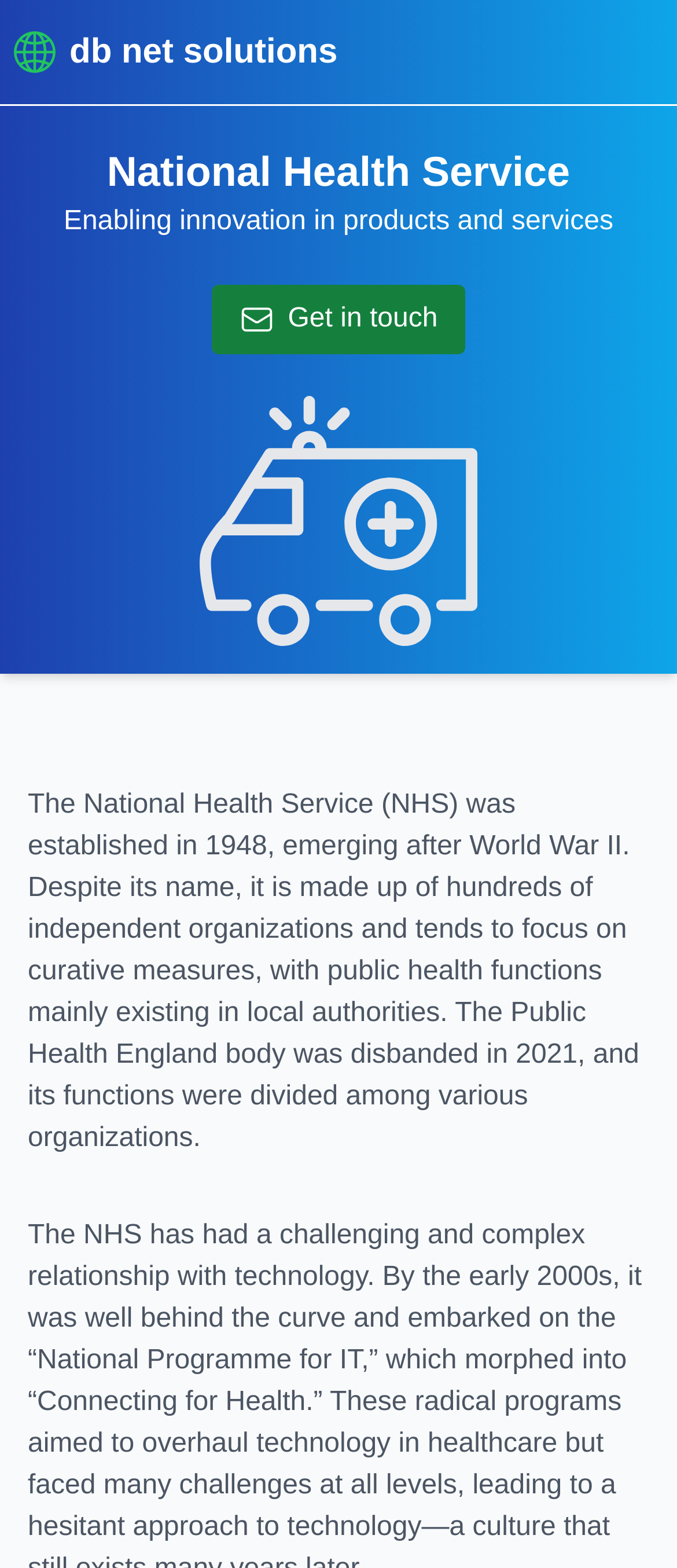Determine the main heading text of the webpage.

National Health Service
Enabling innovation in products and services